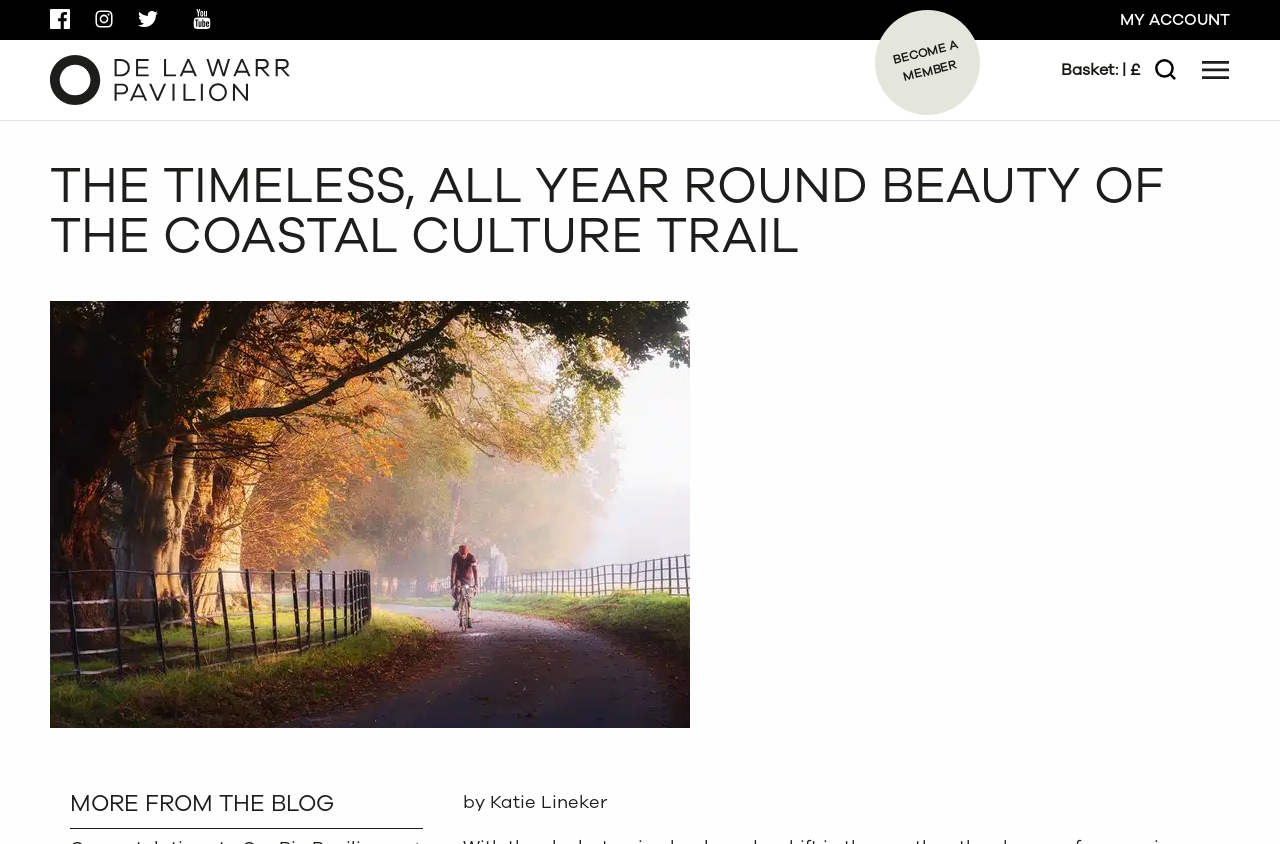What is the purpose of the button at the top right corner?
Please answer the question as detailed as possible based on the image.

I found the answer by looking at the button 'Search' which is located at the top right corner of the webpage, indicating that it is used for searching.